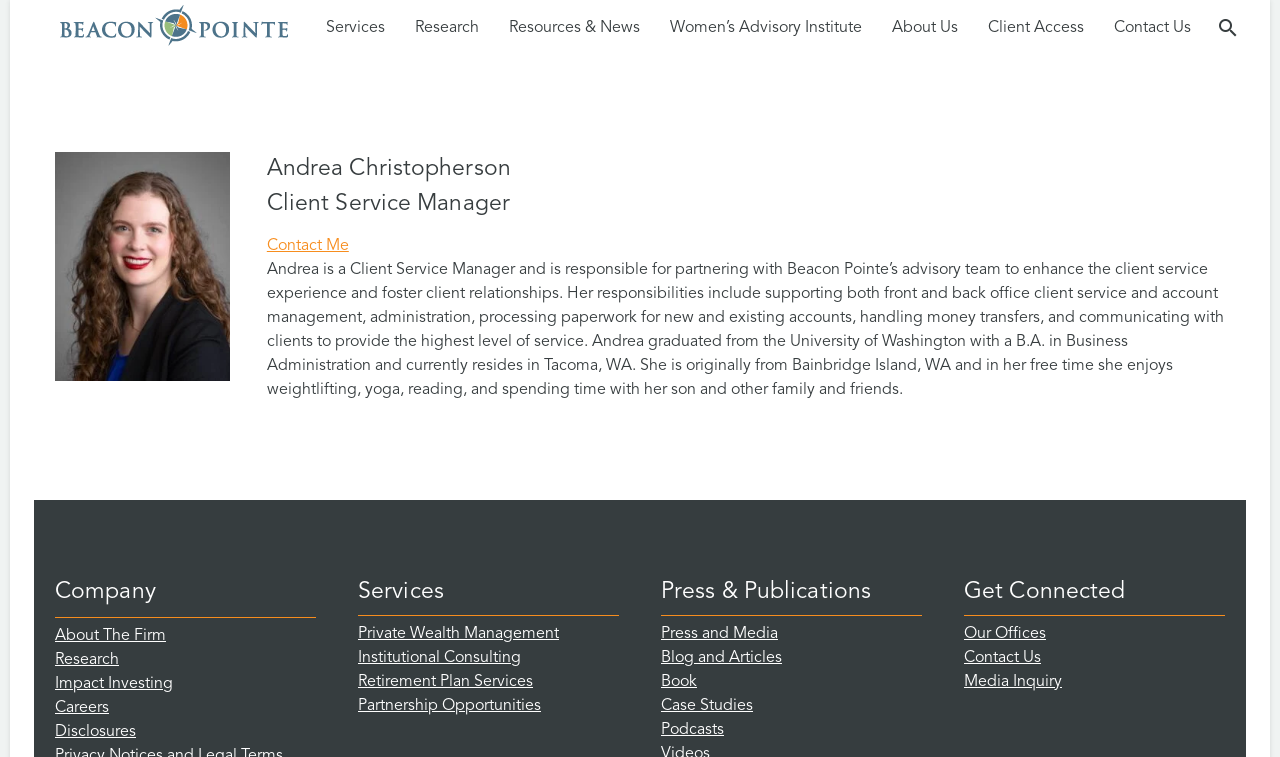Indicate the bounding box coordinates of the element that needs to be clicked to satisfy the following instruction: "Contact Andrea". The coordinates should be four float numbers between 0 and 1, i.e., [left, top, right, bottom].

[0.208, 0.314, 0.272, 0.335]